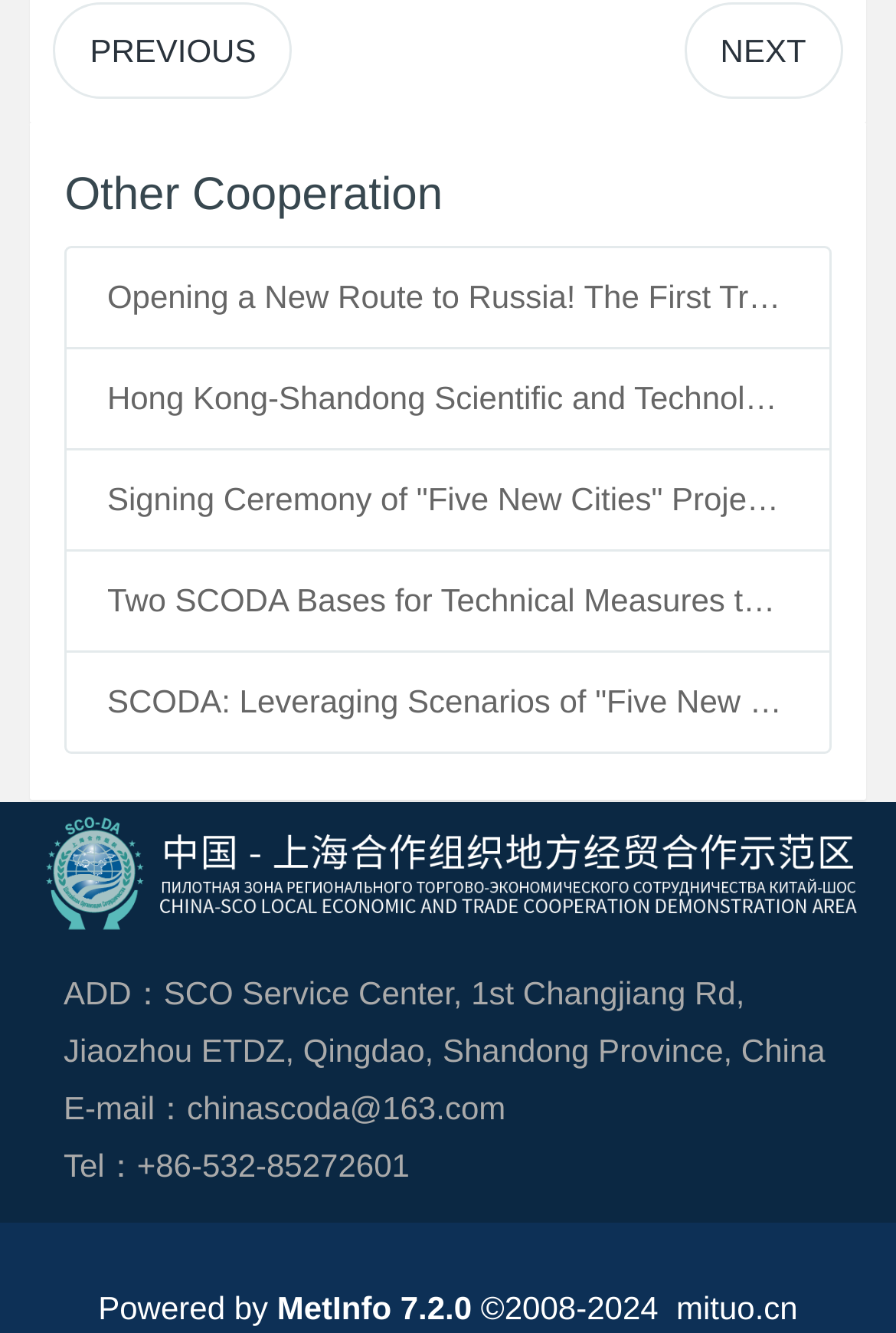What is the copyright year range of the website?
Based on the screenshot, provide a one-word or short-phrase response.

2008-2024